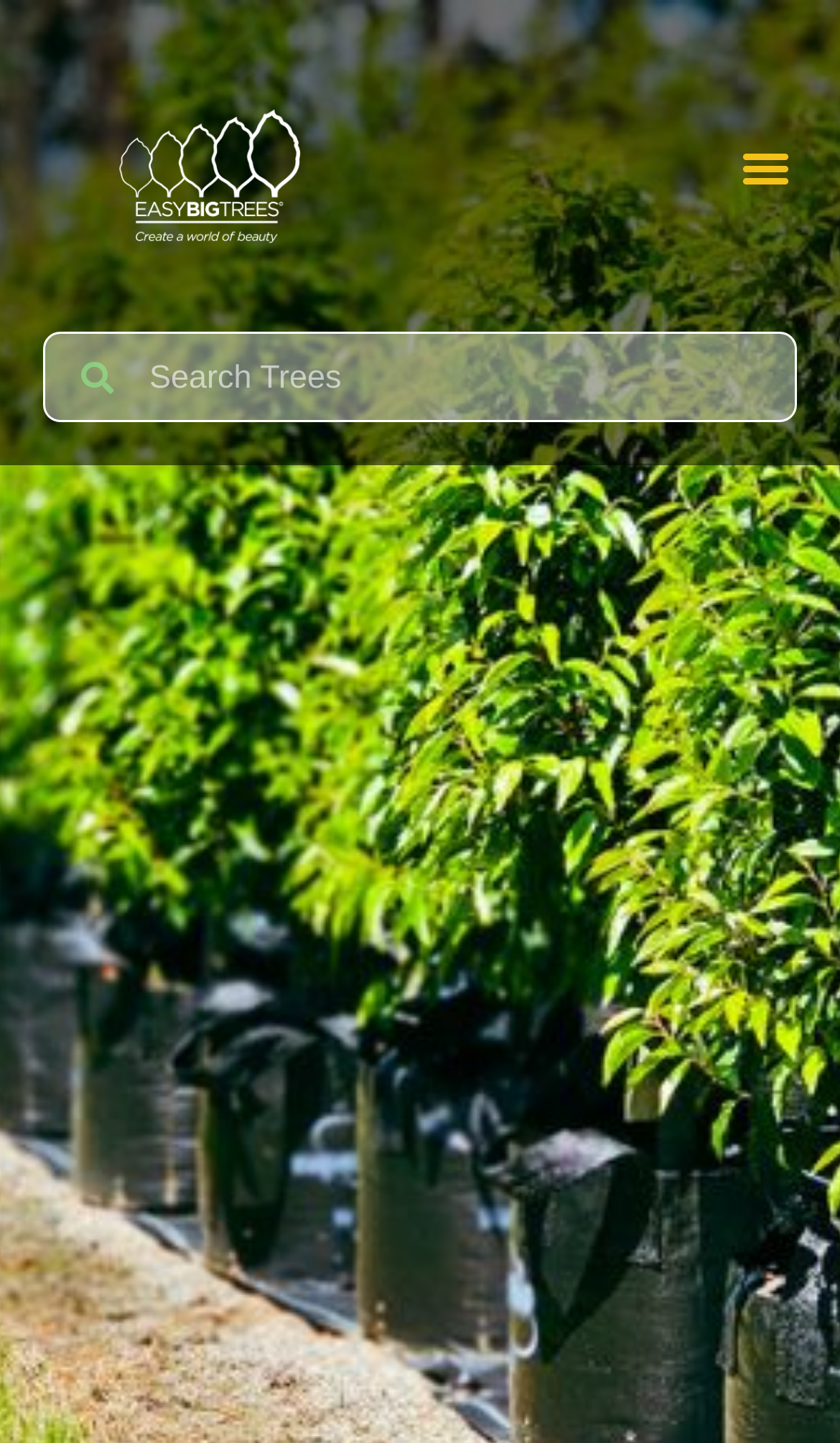Identify the bounding box coordinates for the UI element described as follows: "alt="Easy Big Trees reverse logo"". Ensure the coordinates are four float numbers between 0 and 1, formatted as [left, top, right, bottom].

[0.051, 0.03, 0.569, 0.2]